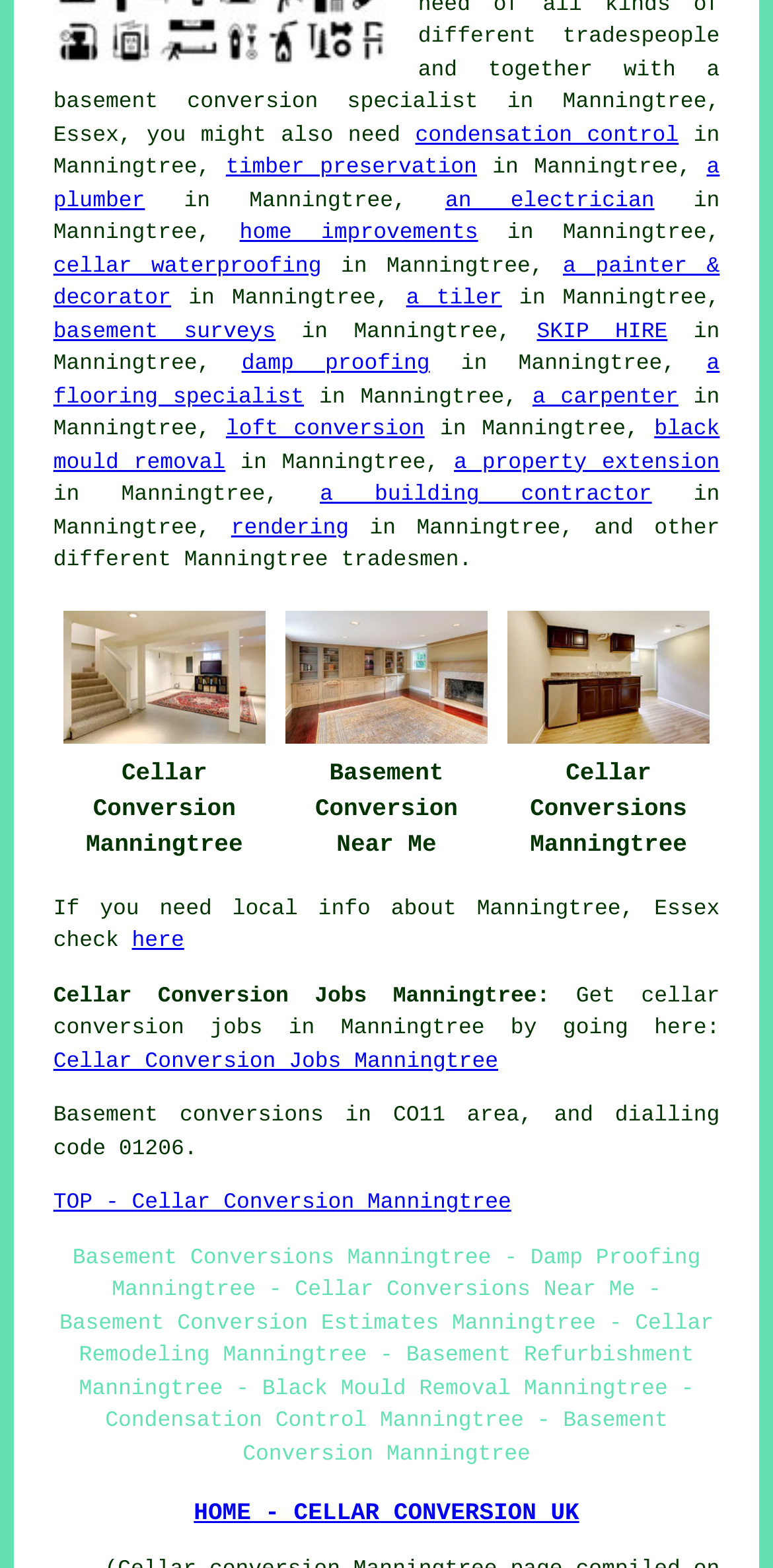Highlight the bounding box coordinates of the element that should be clicked to carry out the following instruction: "visit 'a plumber'". The coordinates must be given as four float numbers ranging from 0 to 1, i.e., [left, top, right, bottom].

[0.069, 0.1, 0.931, 0.136]